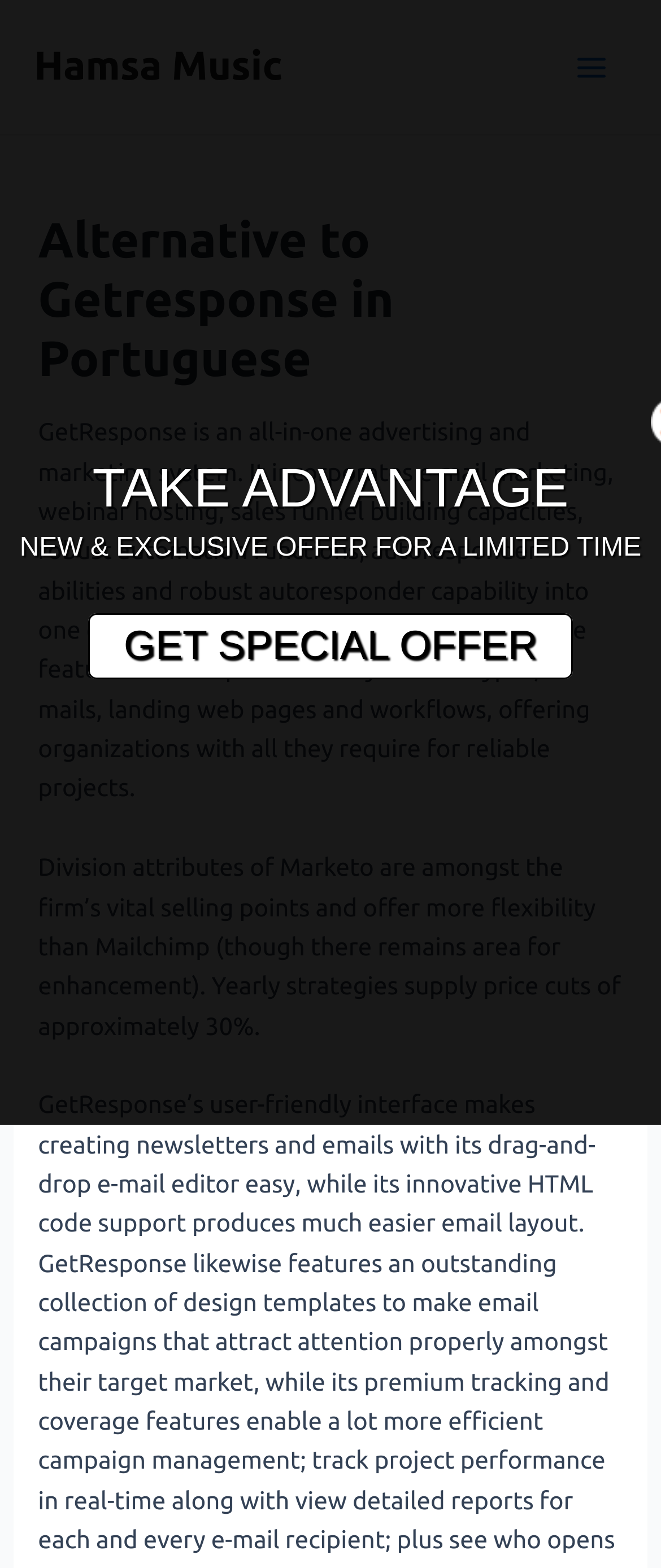From the image, can you give a detailed response to the question below:
What is the tone of the webpage?

The webpage has a promotional tone, as evidenced by the use of phrases such as 'TAKE ADVANTAGE' and 'NEW & EXCLUSIVE OFFER FOR A LIMITED TIME', which suggests that the webpage is trying to persuade the user to take a specific action or consider a particular offer.